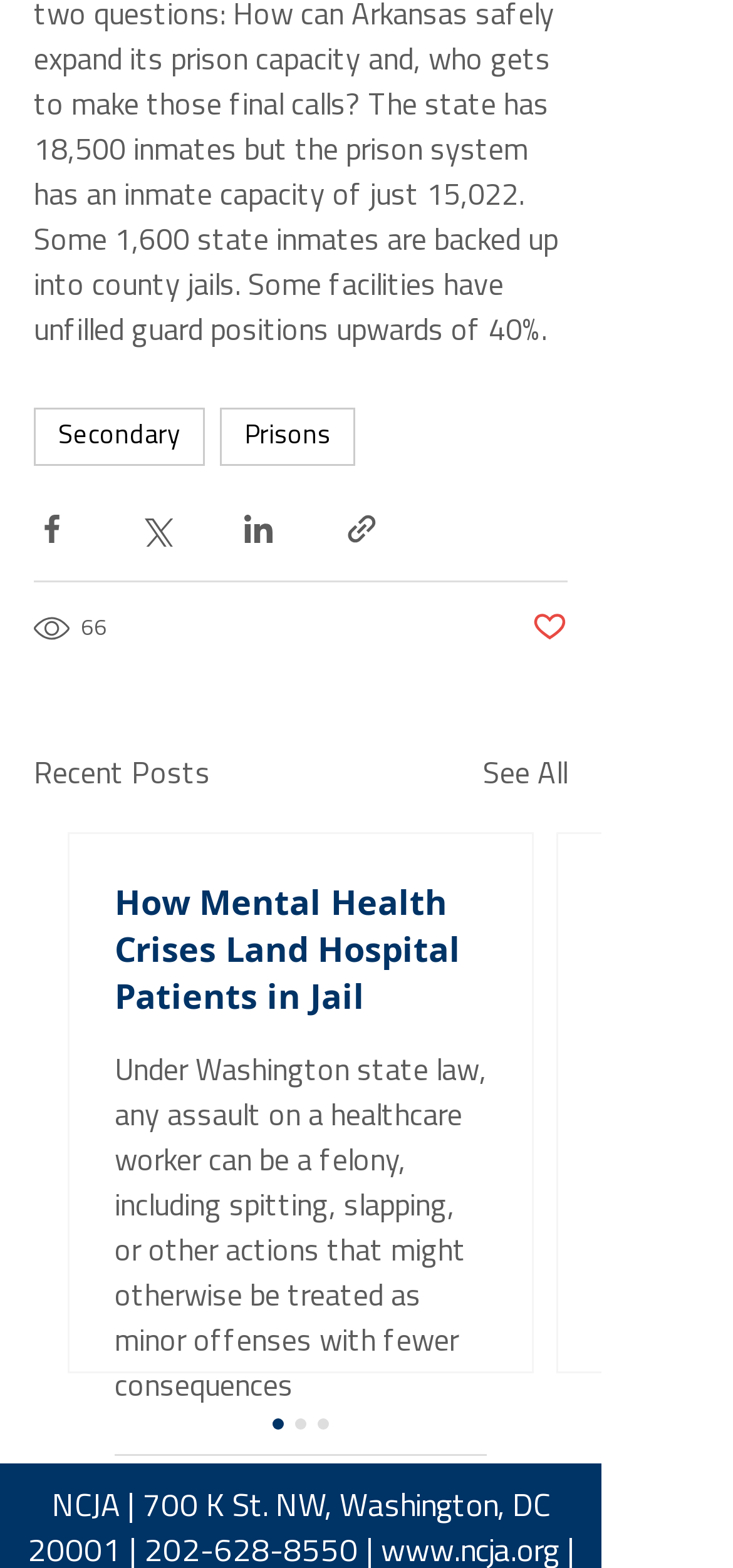Please identify the bounding box coordinates of the region to click in order to complete the given instruction: "View 'Recent Posts'". The coordinates should be four float numbers between 0 and 1, i.e., [left, top, right, bottom].

[0.046, 0.48, 0.287, 0.509]